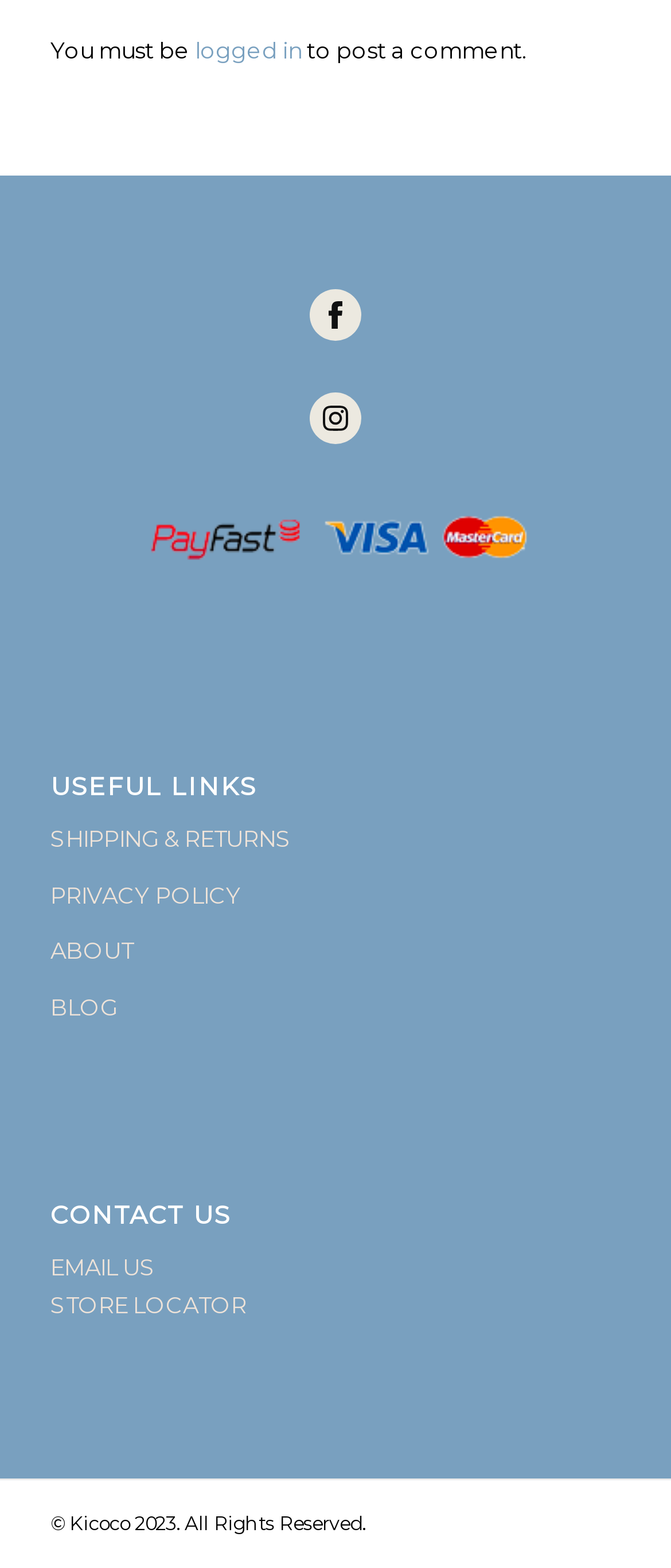What is the last link under 'CONTACT US'?
Based on the image content, provide your answer in one word or a short phrase.

STORE LOCATOR